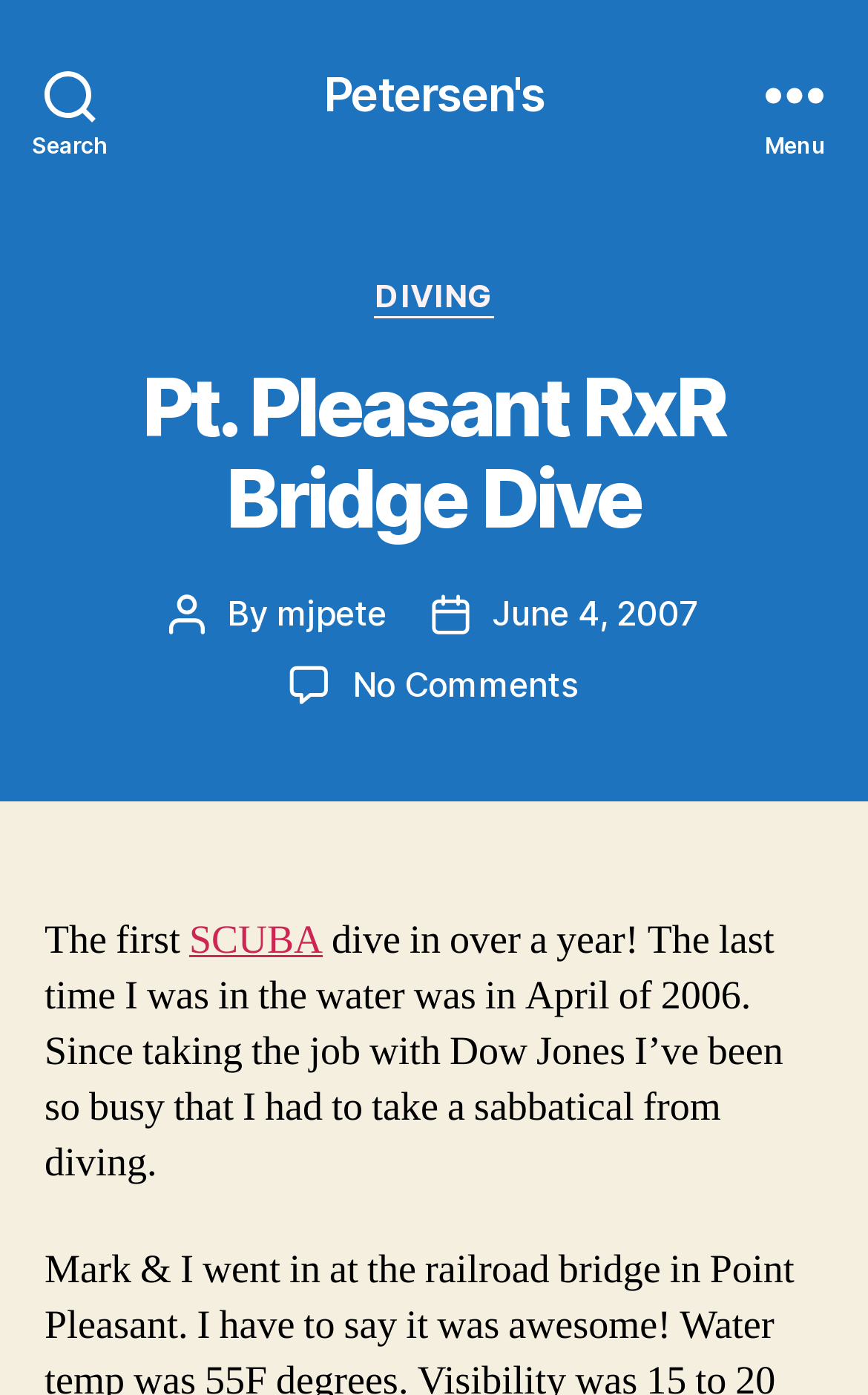Provide a short answer to the following question with just one word or phrase: What type of dive is being described?

SCUBA